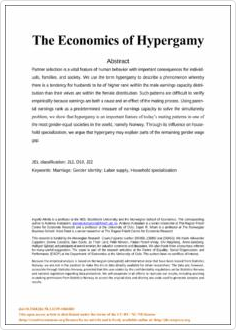What is the name of the journal that published the article?
Please use the visual content to give a single word or phrase answer.

The Journal of Human Resources